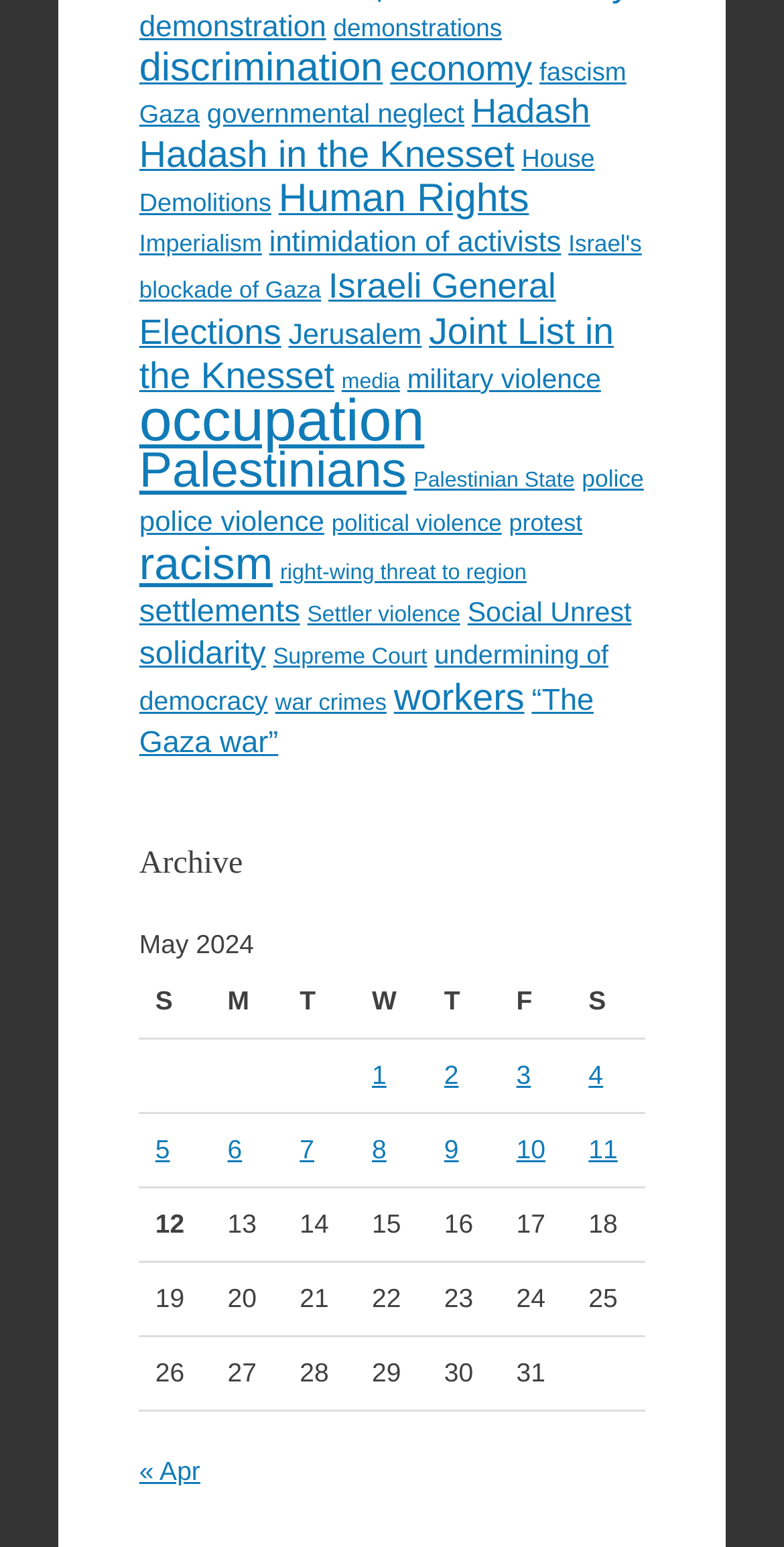Please locate the bounding box coordinates of the element that should be clicked to complete the given instruction: "check posts published on May 11, 2024".

[0.751, 0.733, 0.788, 0.752]